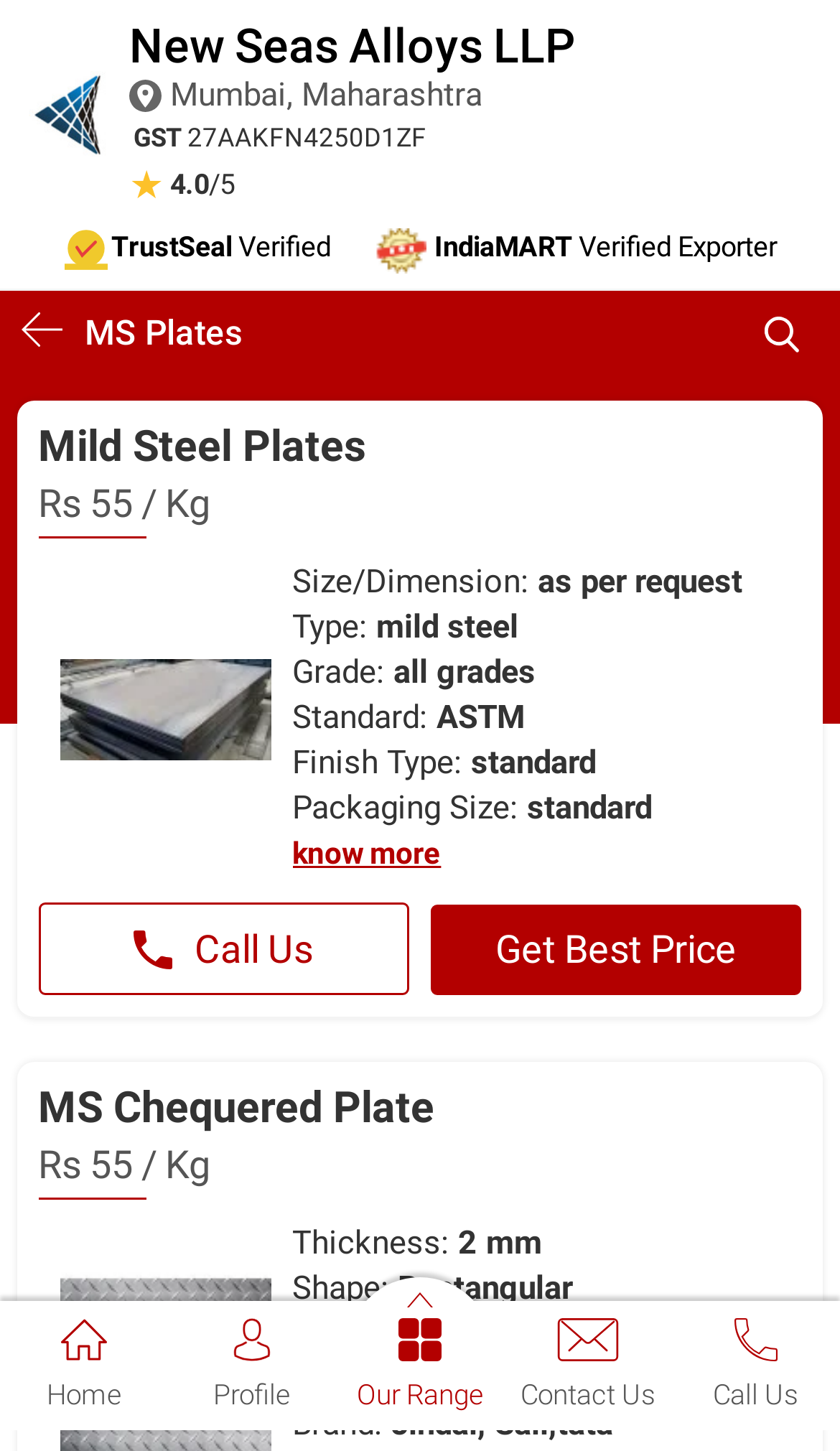Write an elaborate caption that captures the essence of the webpage.

The webpage is about New Seas Alloys LLP, a manufacturer of MS Plates, Mild Steel Plates, MS Chequered Plate, Hot Rolled Steel Plate, and High Tensile Steel Plate, based in Mumbai, Maharashtra.

At the top of the page, there is a navigation menu with five links: Home, Profile, Our Range, Contact Us, and Call Us. Each link has an accompanying image.

Below the navigation menu, there is a logo of New Seas Alloys LLP, along with a link to the company's name and a figure with an image. The company's name is also mentioned in a heading element.

On the left side of the page, there is a section with the company's GST number, rating (4.0/5), and a TrustSeal verification. There is also an image of IndiaMART Verified Exporter.

The main content of the page is divided into two sections, one for Mild Steel Plates and another for MS Chequered Plate. Each section has a heading, price (Rs 55/Kg), and a list of specifications, including size, type, grade, standard, finish type, and packaging size. There are also links to "Call Us" and "Get Best Price" in each section.

There are several images throughout the page, including a large image at the top and smaller images accompanying the links and specifications.